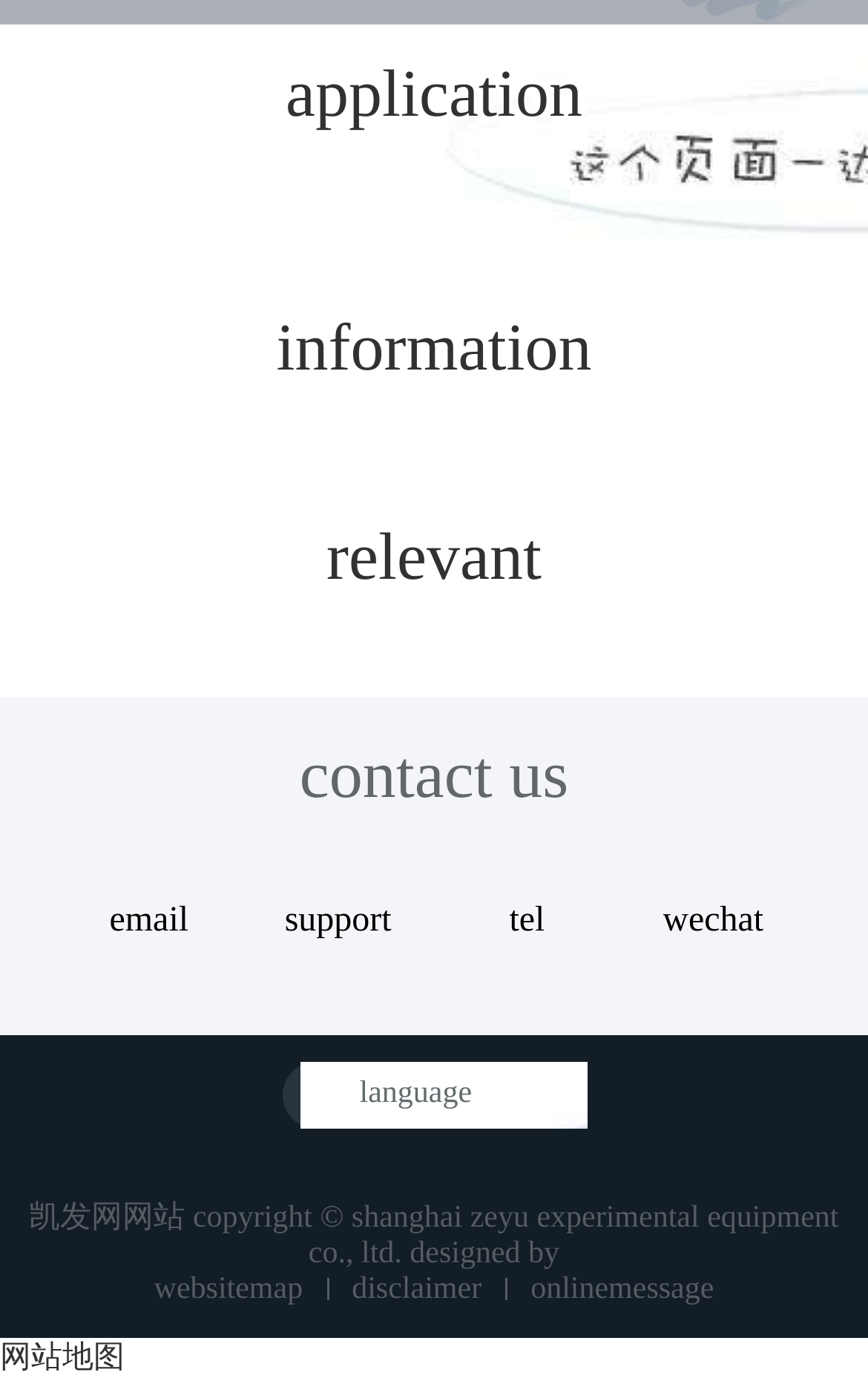Using the provided element description "Terms of Service", determine the bounding box coordinates of the UI element.

None